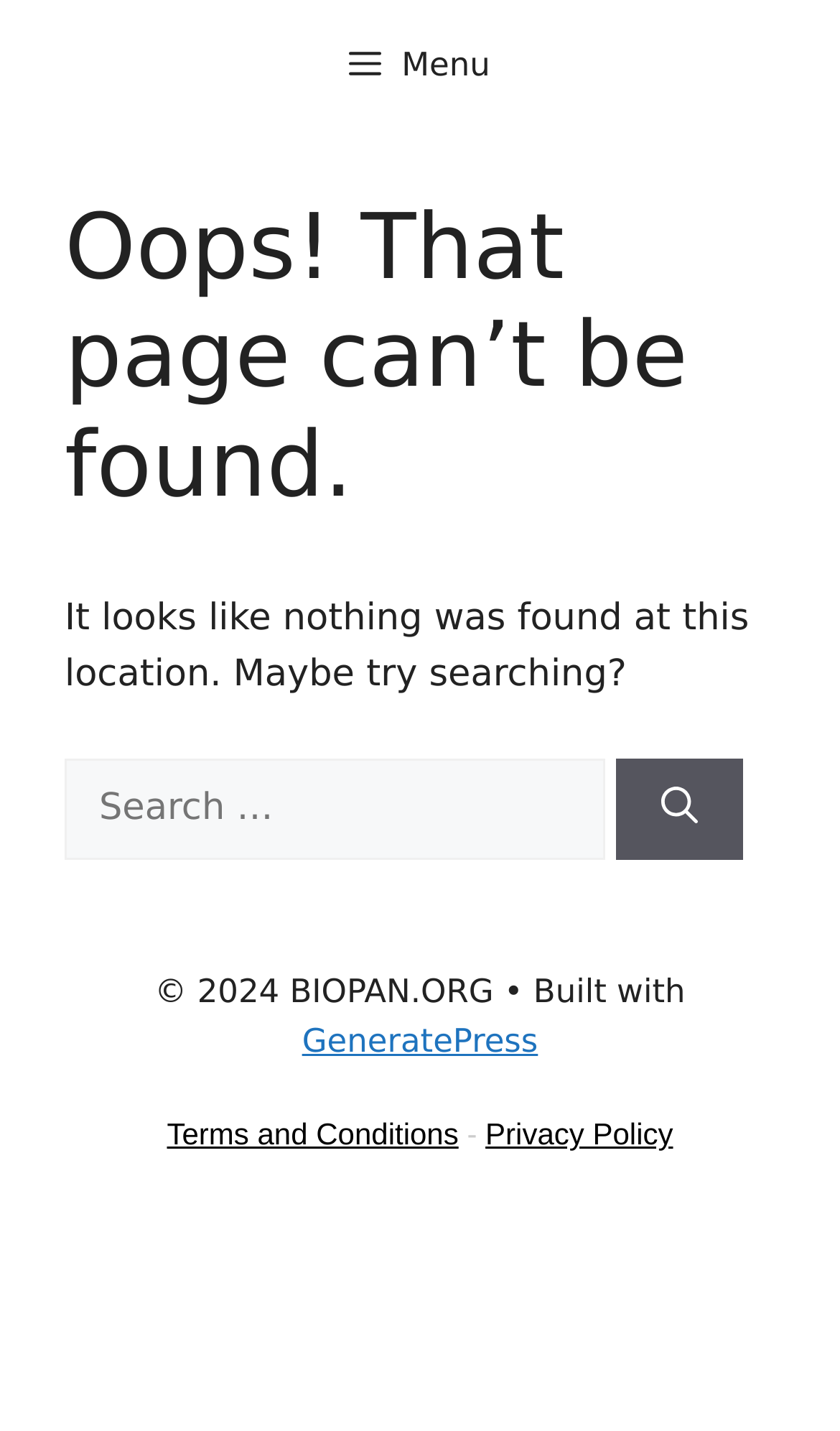From the element description: "Terms and Conditions", extract the bounding box coordinates of the UI element. The coordinates should be expressed as four float numbers between 0 and 1, in the order [left, top, right, bottom].

[0.199, 0.78, 0.546, 0.804]